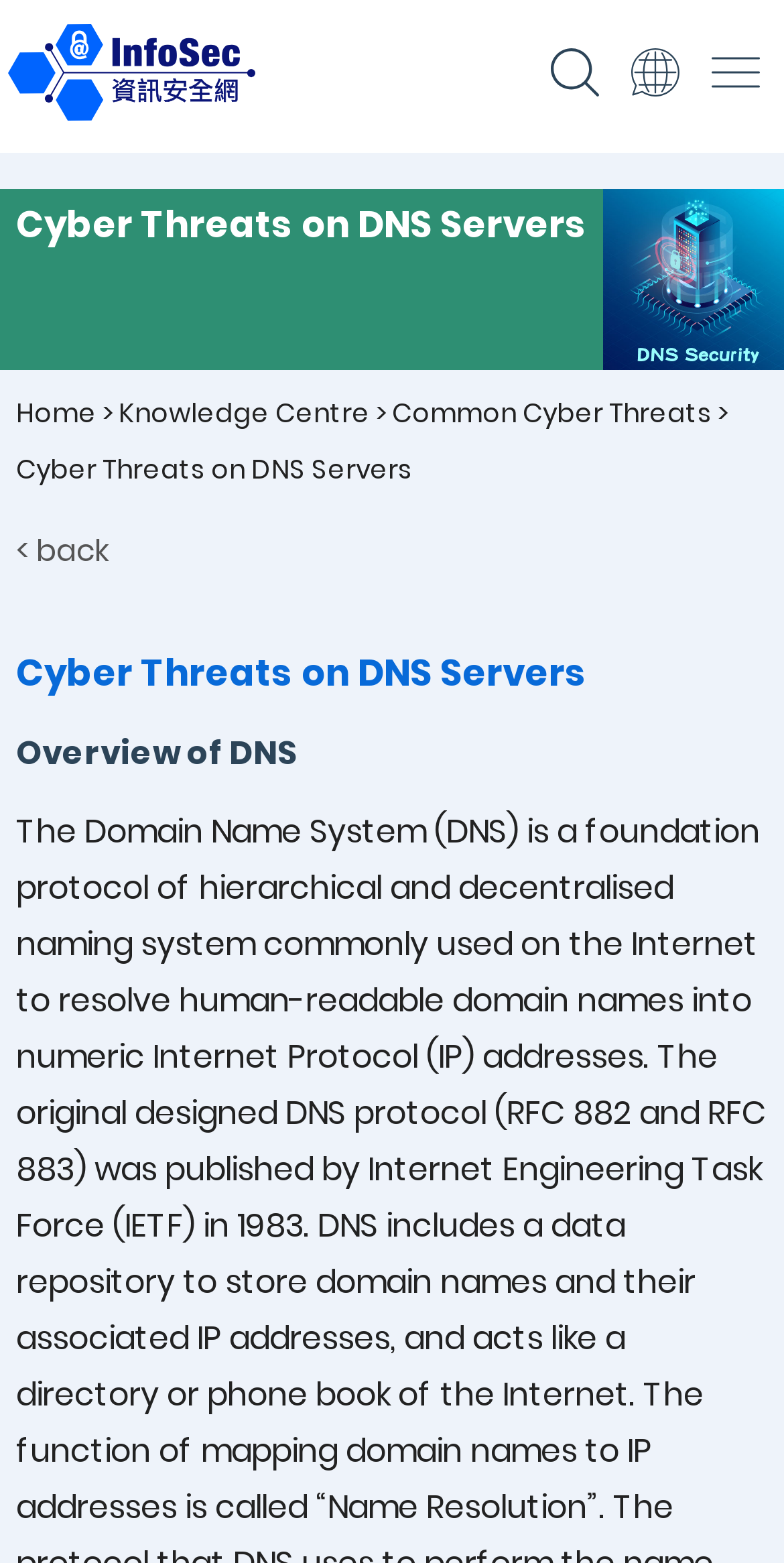Give a detailed overview of the webpage's appearance and contents.

The webpage is about Cyber Threats on DNS Servers, with a prominent title at the top center of the page. At the top left, there is an InfoSec logo, which is a clickable link. On the top right, there are three buttons: a search button, a language button, and a navigation button, each with a corresponding image.

Below the title, there is a navigation menu with links to "Home", "Knowledge Centre", and "Common Cyber Threats", separated by arrow symbols. The "Cyber Threats on DNS Servers" title is repeated below the navigation menu, followed by a "< back" link.

The main content of the page is divided into two sections, with headings "Cyber Threats on DNS Servers" and "Overview of DNS", respectively. The text in these sections is not specified, but it likely provides information about the cyber threats on DNS servers and an overview of DNS.